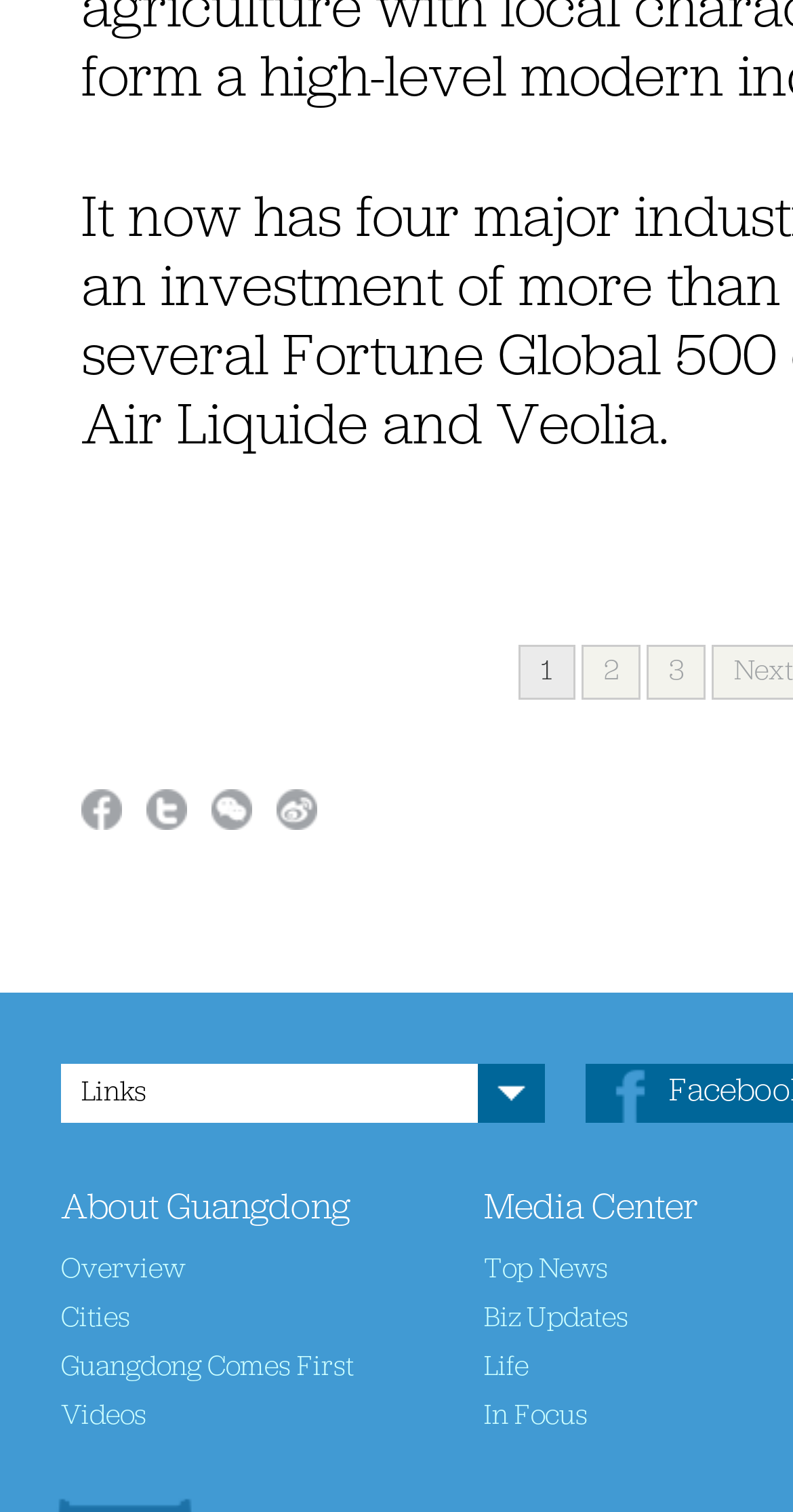Ascertain the bounding box coordinates for the UI element detailed here: "Top News". The coordinates should be provided as [left, top, right, bottom] with each value being a float between 0 and 1.

[0.61, 0.83, 0.767, 0.851]